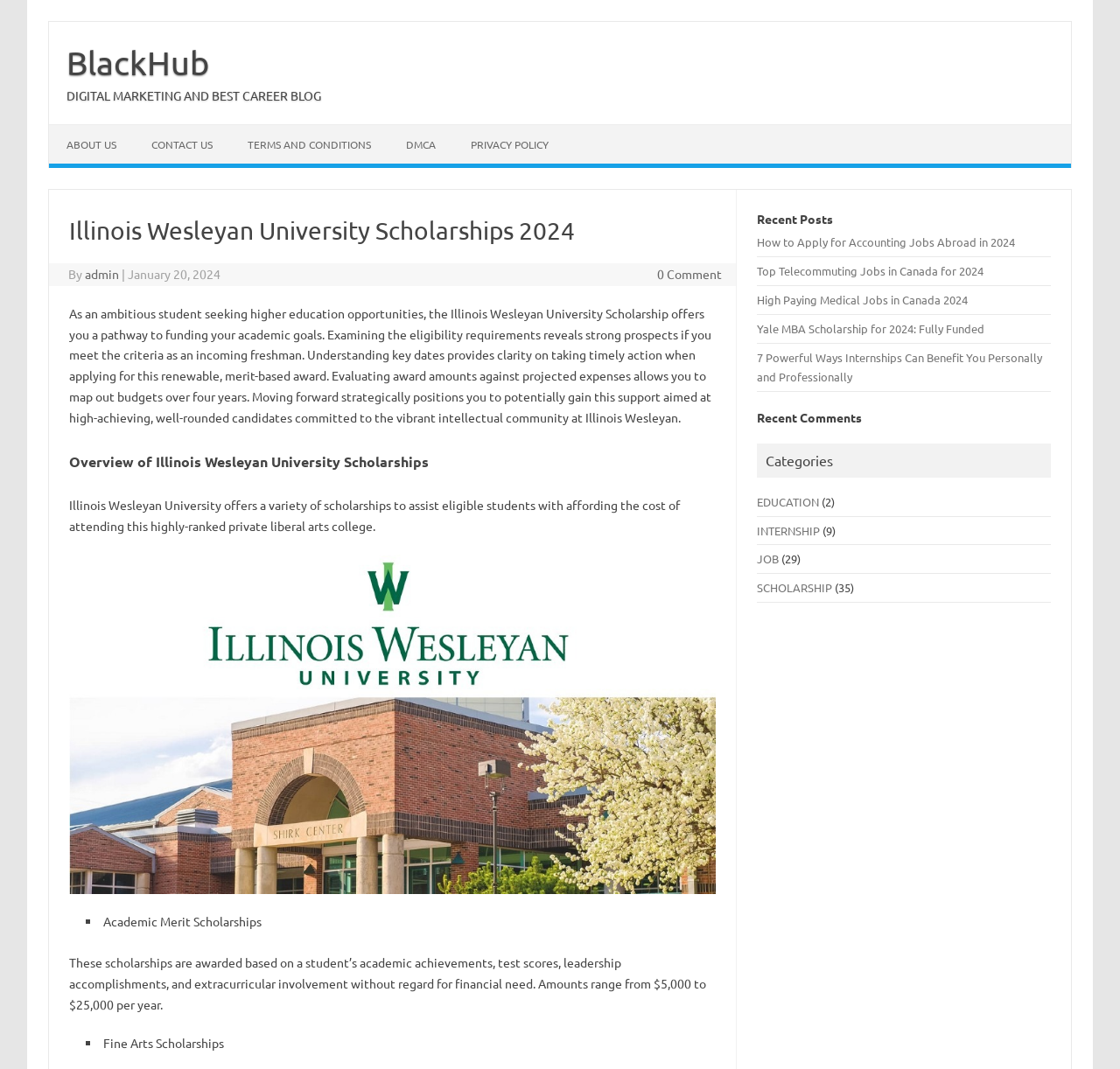Using the webpage screenshot and the element description SCHOLARSHIP, determine the bounding box coordinates. Specify the coordinates in the format (top-left x, top-left y, bottom-right x, bottom-right y) with values ranging from 0 to 1.

[0.676, 0.543, 0.743, 0.557]